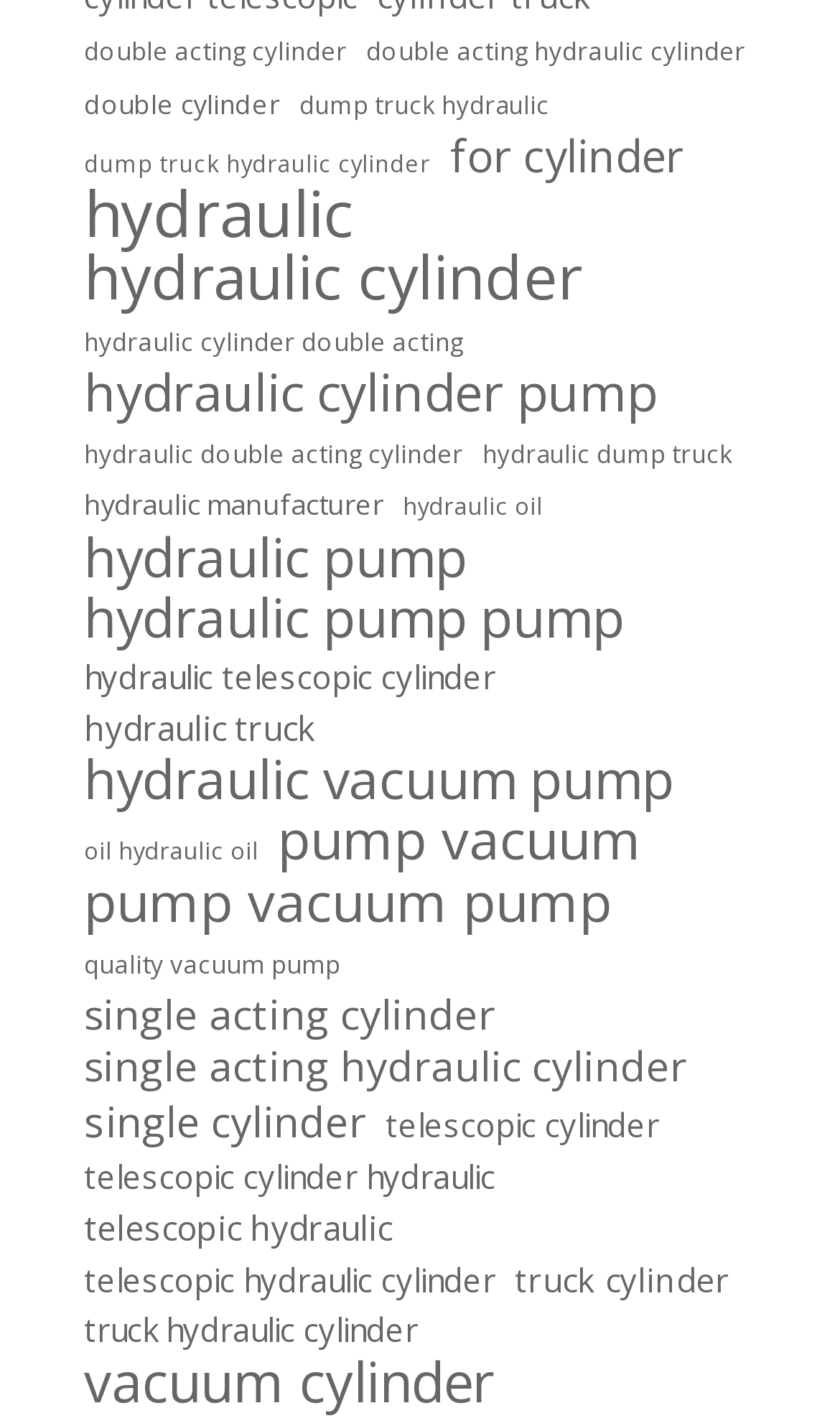Identify the bounding box coordinates of the clickable region required to complete the instruction: "Click on the logo". The coordinates should be given as four float numbers within the range of 0 and 1, i.e., [left, top, right, bottom].

None